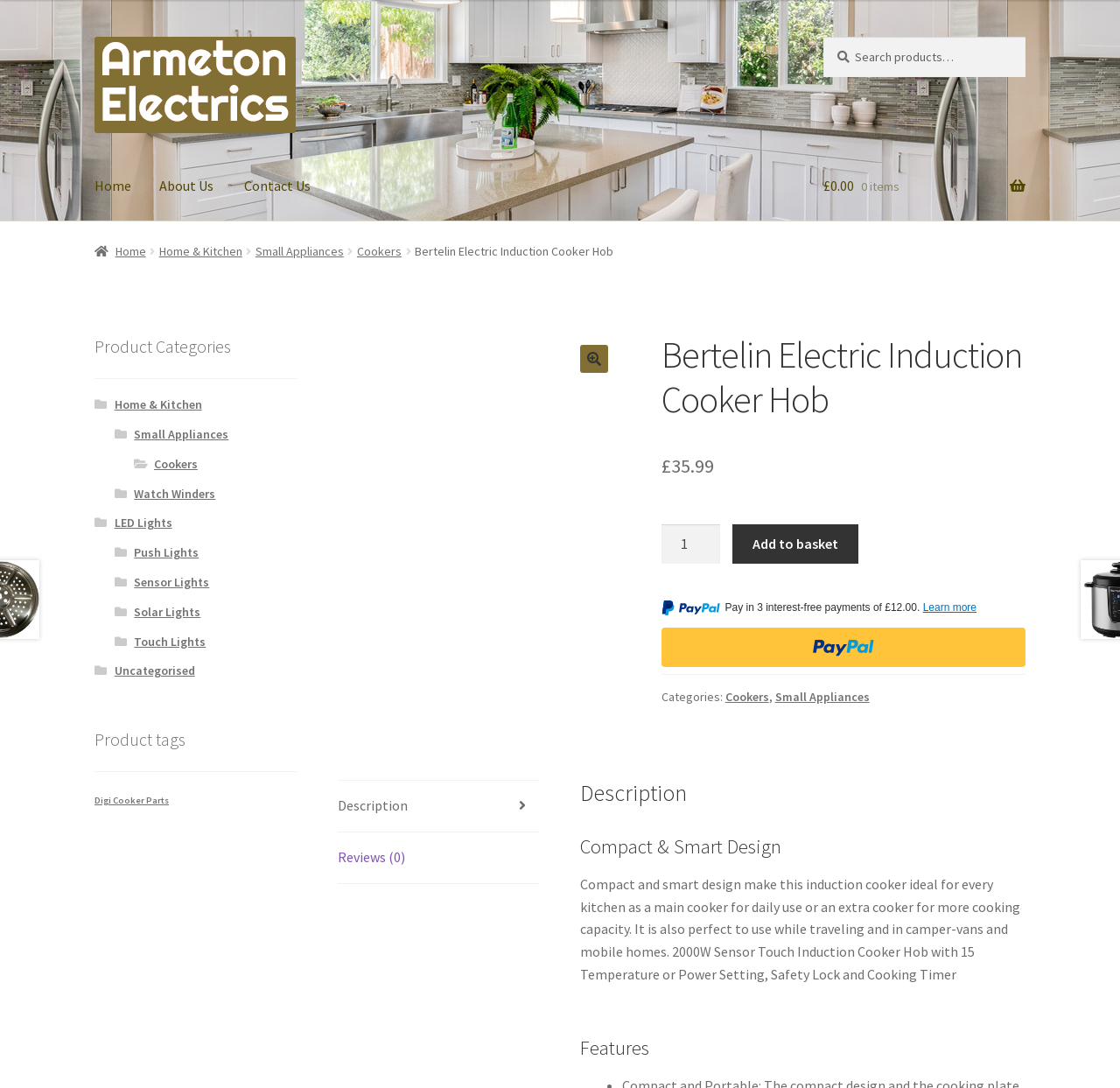Explain the features and main sections of the webpage comprehensively.

This webpage is about a product, specifically the Bertelin Electric Induction Cooker Hob, sold by Armeton Electrics. At the top of the page, there are two "Skip to" links, followed by the company's logo and a search bar. The navigation menu is located below, with links to the home page, about us, and contact us.

On the left side of the page, there is a breadcrumbs navigation menu, showing the product's category hierarchy, from Home & Kitchen to Small Appliances to Cookers. Below this, there is a product description heading, followed by the product's name, price (£35.99), and a quantity selector. An "Add to basket" button is located next to the quantity selector.

To the right of the product description, there is an image of the product. Below the image, there are two iframes, one for PayPal messages and another for PayPal payment.

The product's categories are listed below, with links to Cookers and Small Appliances. A tab list follows, with tabs for Description, Reviews (0), and other product information. The Description tab is selected by default, showing a detailed product description, including its compact and smart design, features, and specifications.

On the right side of the page, there is a complementary section, listing product categories, including Home & Kitchen, Small Appliances, Cookers, and others, with links to each category.